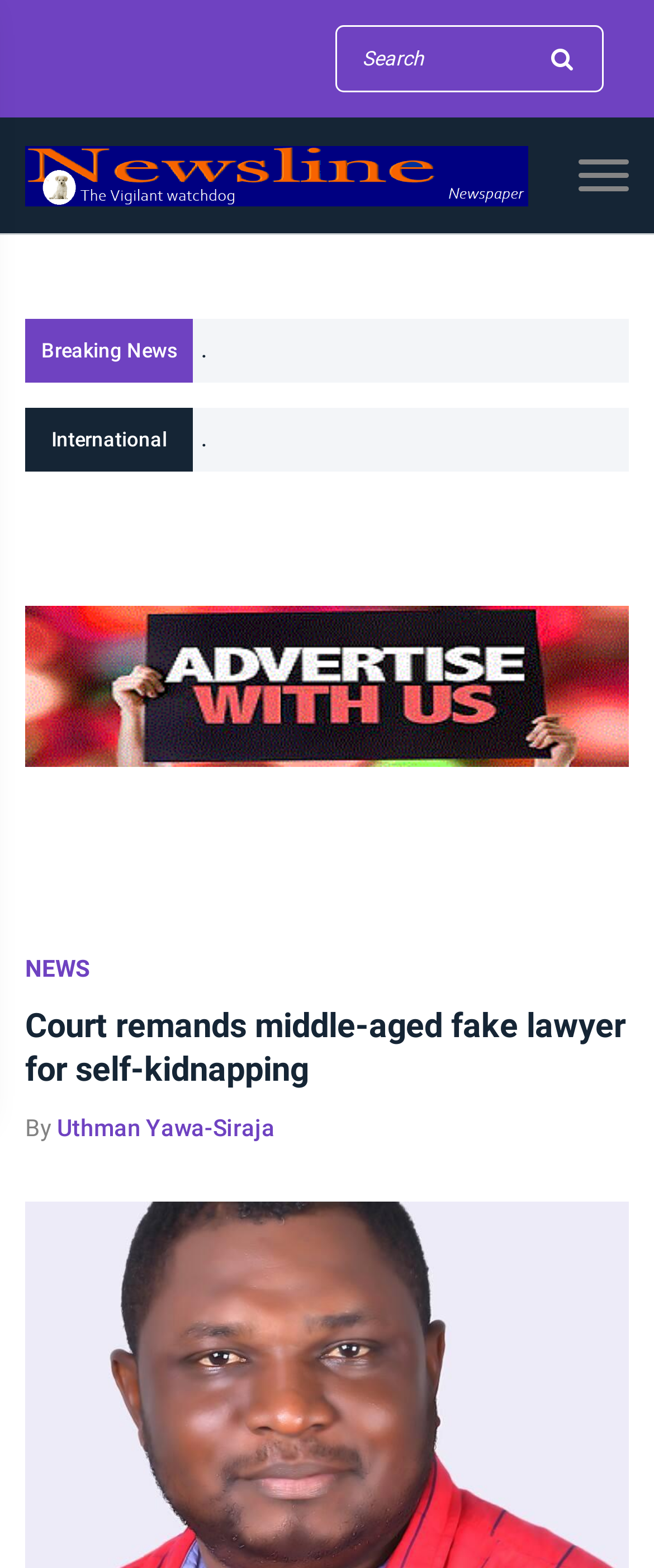Please identify the bounding box coordinates of the area that needs to be clicked to fulfill the following instruction: "Search for news."

[0.513, 0.016, 0.923, 0.059]